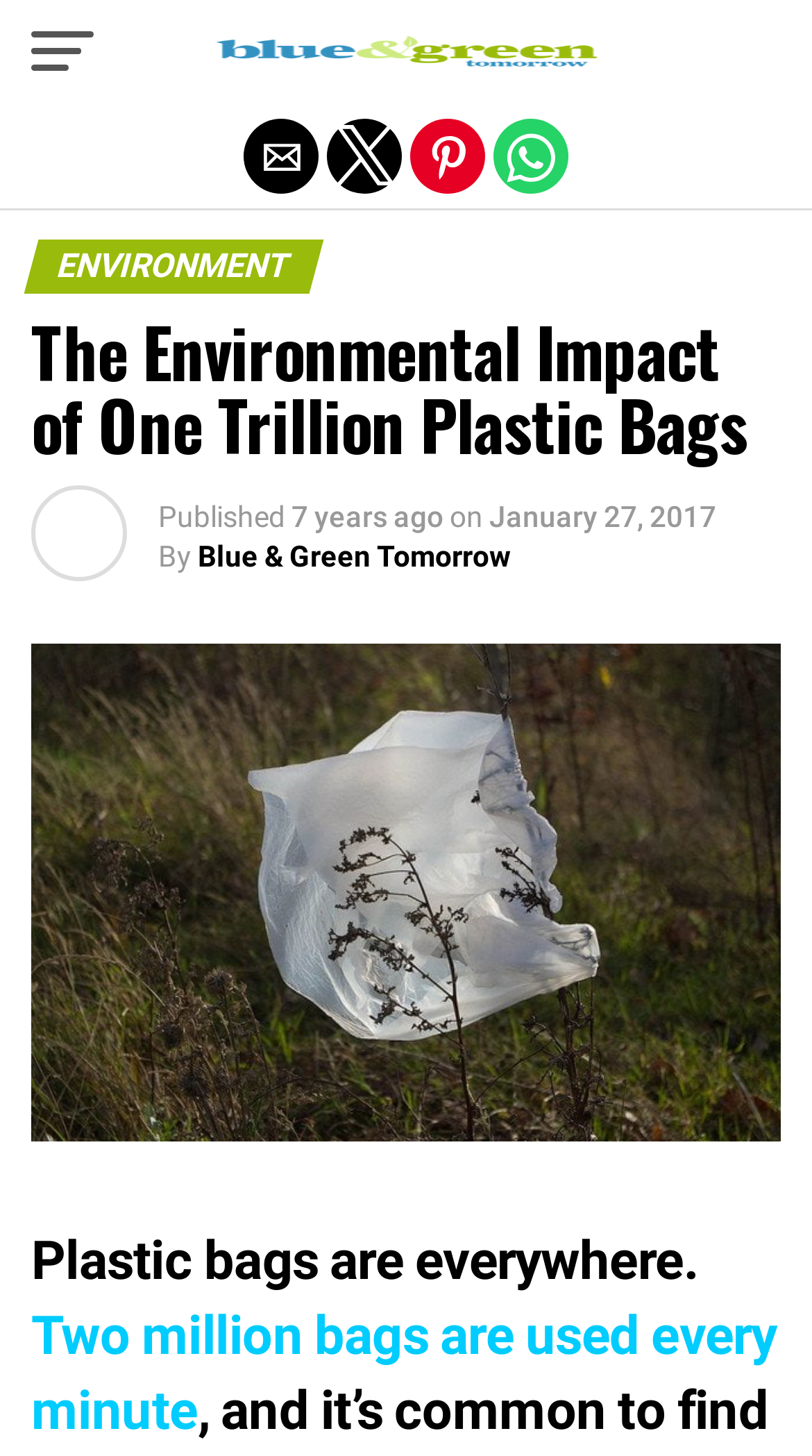Find the bounding box of the element with the following description: "aria-label="Share by email"". The coordinates must be four float numbers between 0 and 1, formatted as [left, top, right, bottom].

[0.3, 0.082, 0.392, 0.133]